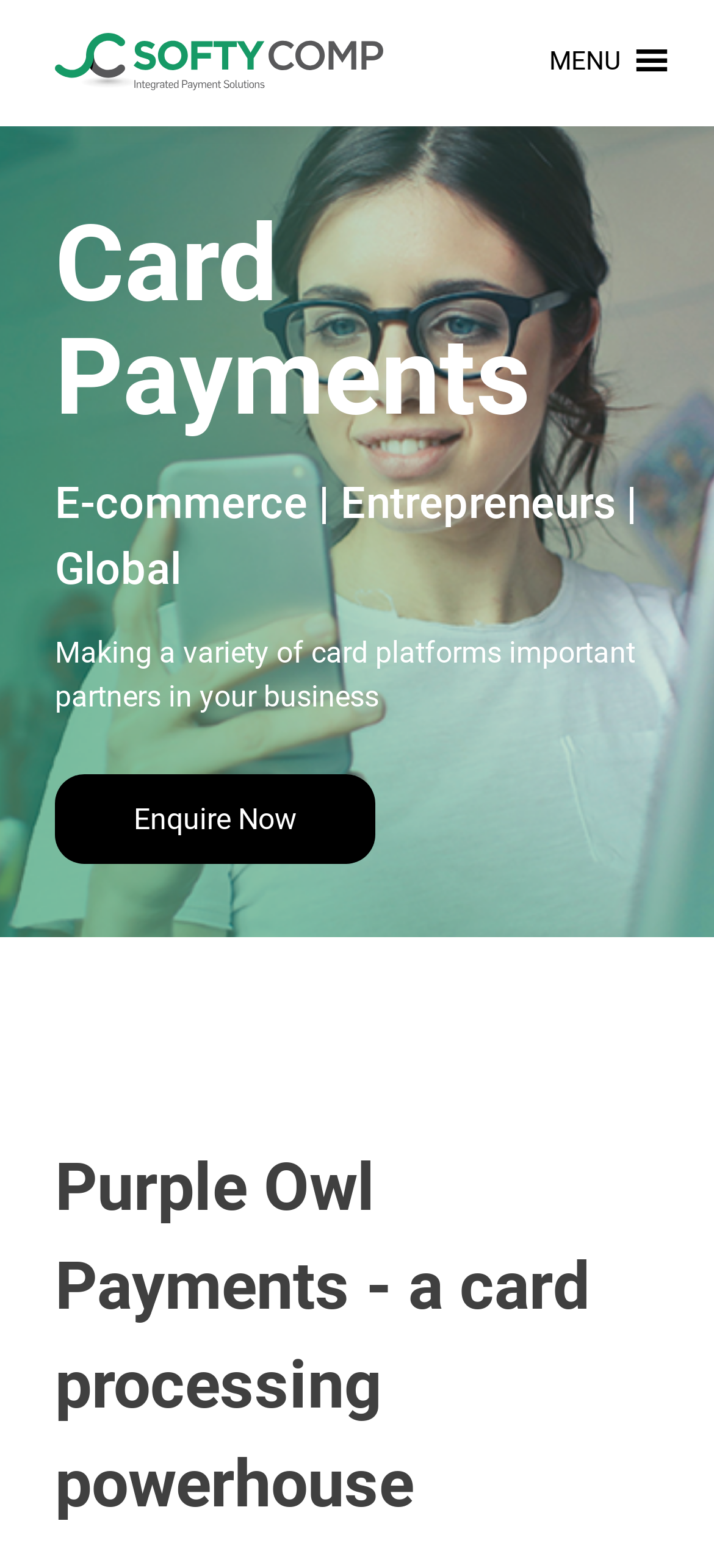What type of business is the webpage related to?
Please answer the question with a detailed and comprehensive explanation.

The type of business is mentioned in the subheading 'E-commerce | Entrepreneurs | Global', which suggests that the webpage is related to e-commerce.